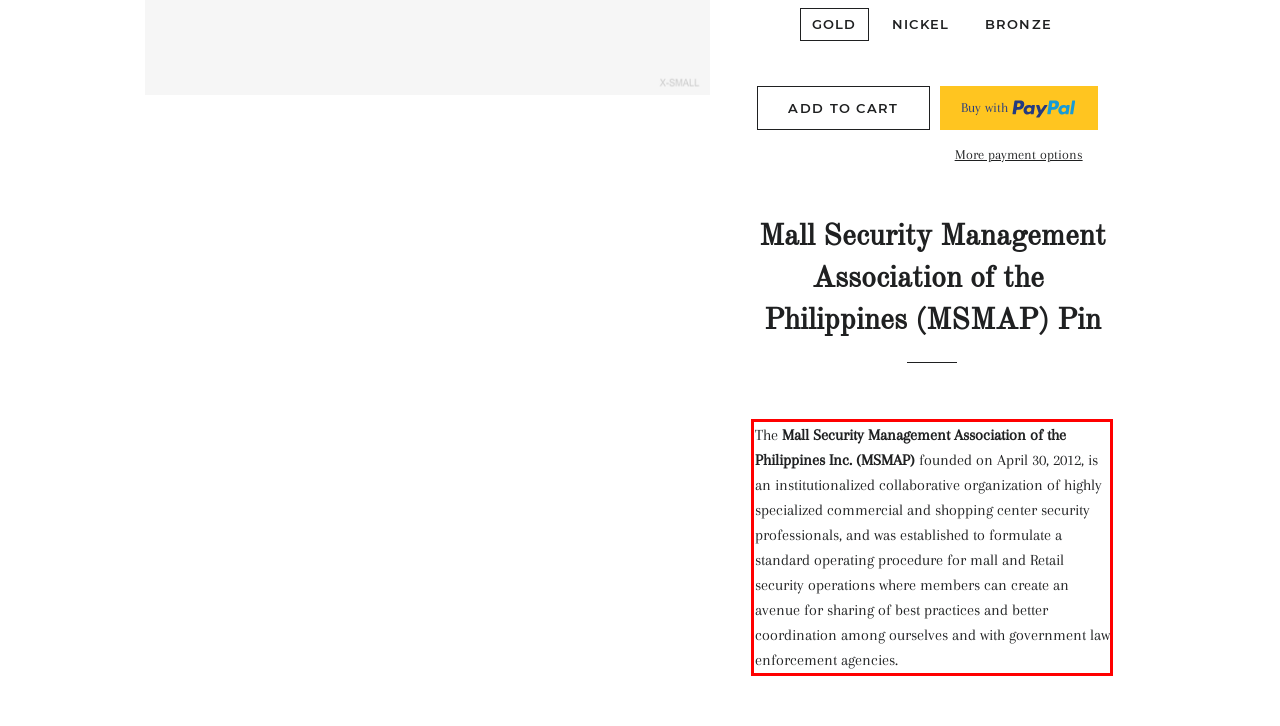Given a screenshot of a webpage with a red bounding box, extract the text content from the UI element inside the red bounding box.

The Mall Security Management Association of the Philippines Inc. (MSMAP) founded on April 30, 2012, is an institutionalized collaborative organization of highly specialized commercial and shopping center security professionals, and was established to formulate a standard operating procedure for mall and Retail security operations where members can create an avenue for sharing of best practices and better coordination among ourselves and with government law enforcement agencies.